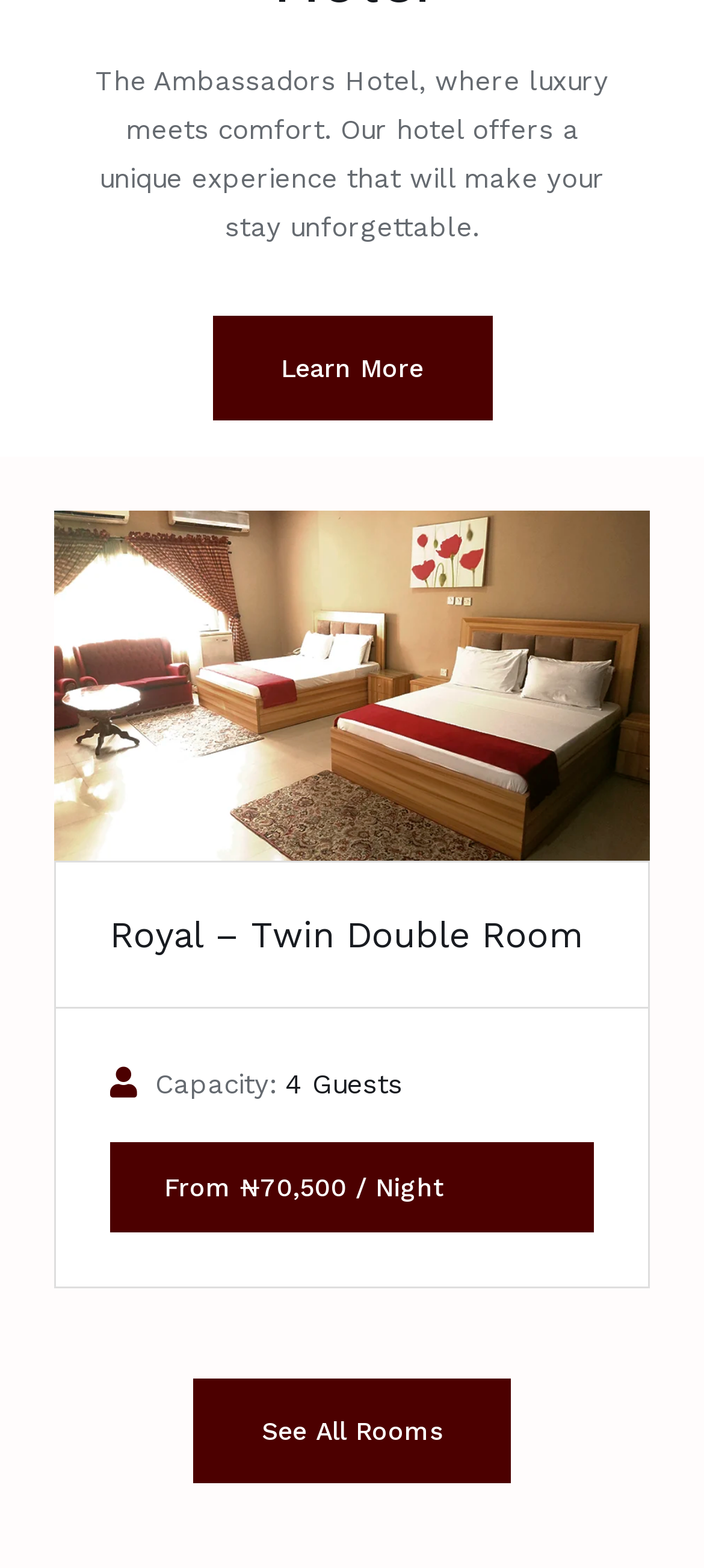What type of room is shown?
Give a one-word or short phrase answer based on the image.

Royal – Twin Double Room